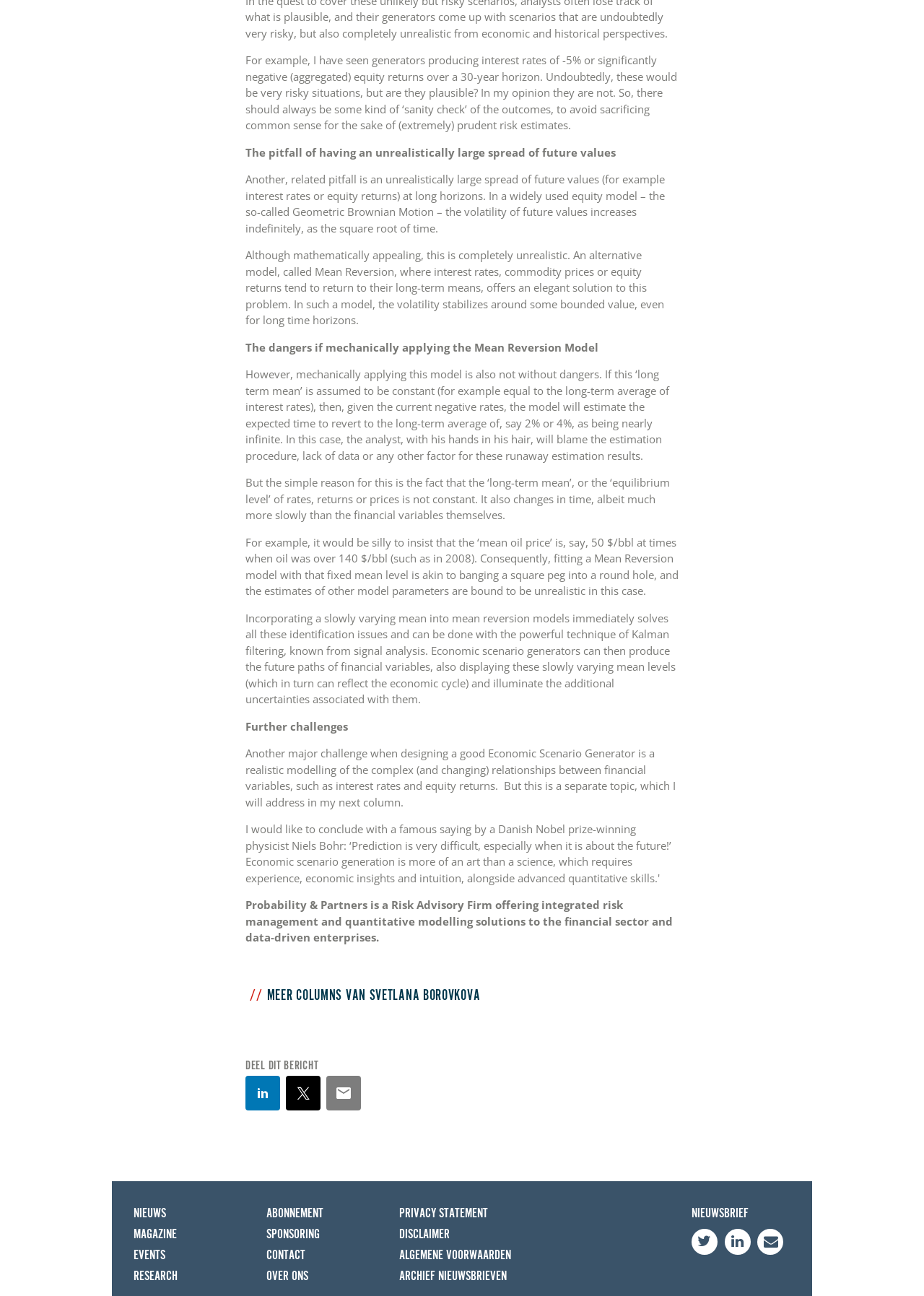Determine the bounding box coordinates of the UI element that matches the following description: "Mail ons". The coordinates should be four float numbers between 0 and 1 in the format [left, top, right, bottom].

[0.82, 0.948, 0.848, 0.968]